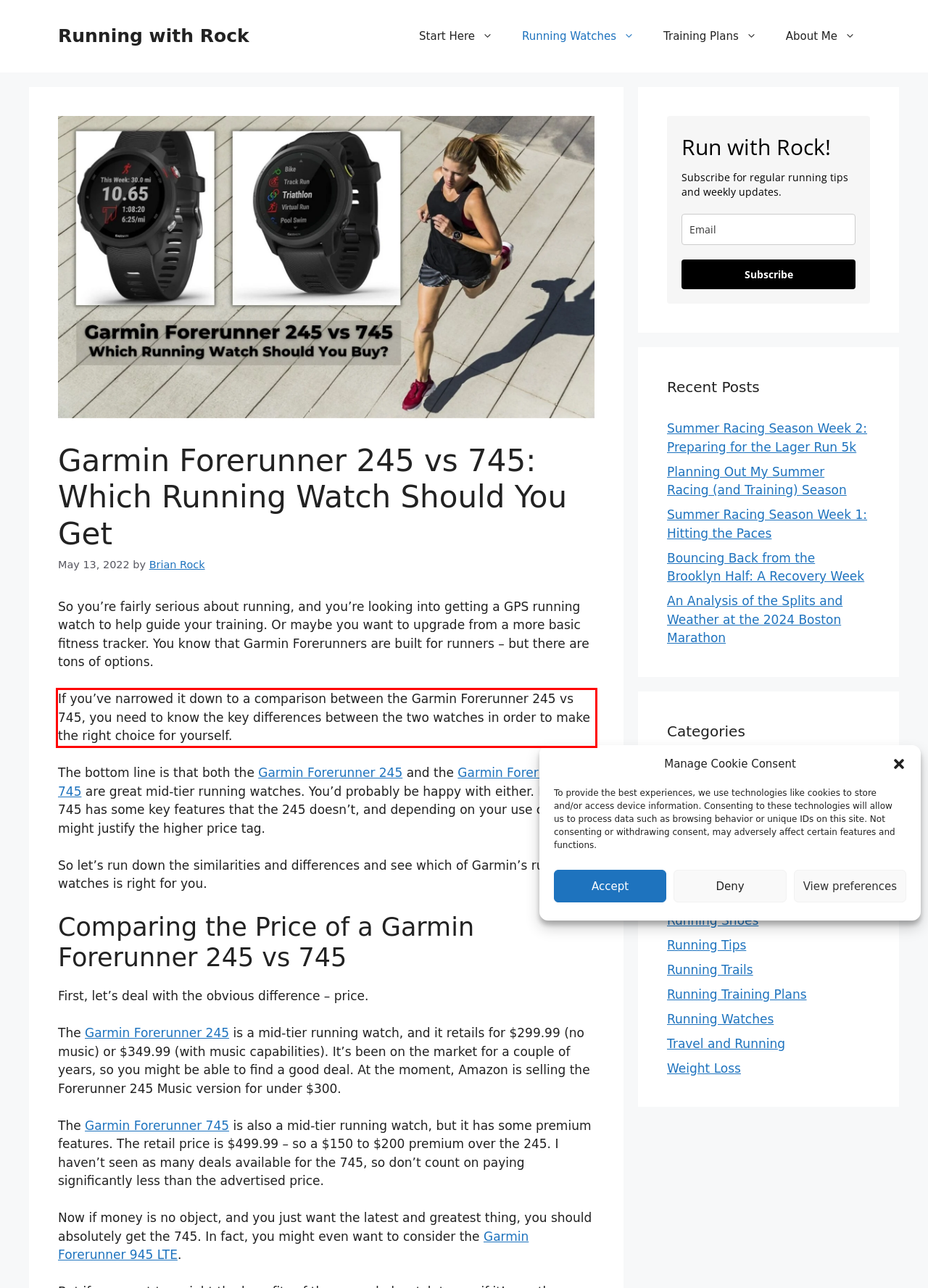From the given screenshot of a webpage, identify the red bounding box and extract the text content within it.

If you’ve narrowed it down to a comparison between the Garmin Forerunner 245 vs 745, you need to know the key differences between the two watches in order to make the right choice for yourself.